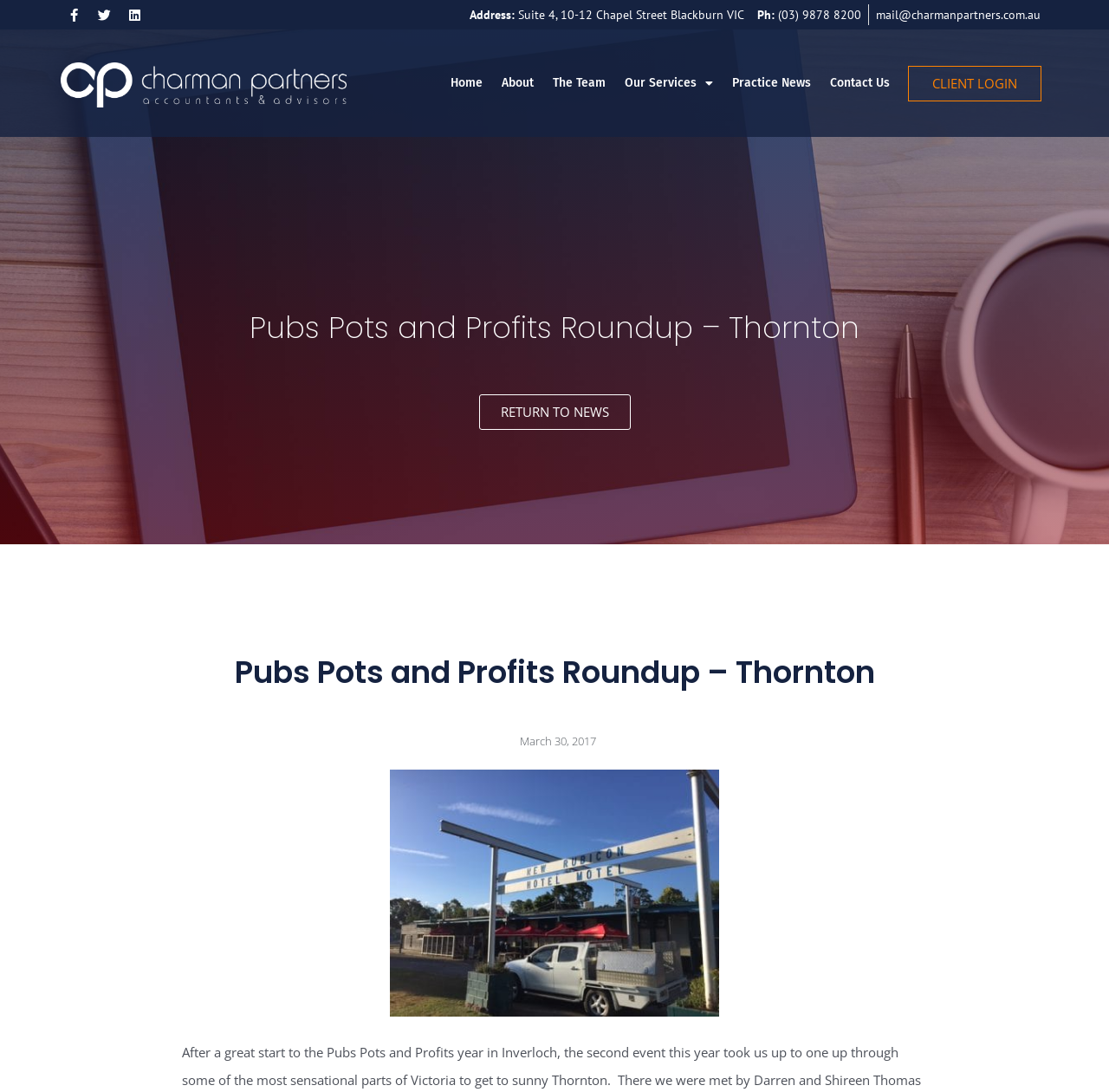Identify the bounding box coordinates of the element to click to follow this instruction: 'View our services'. Ensure the coordinates are four float values between 0 and 1, provided as [left, top, right, bottom].

[0.554, 0.059, 0.651, 0.094]